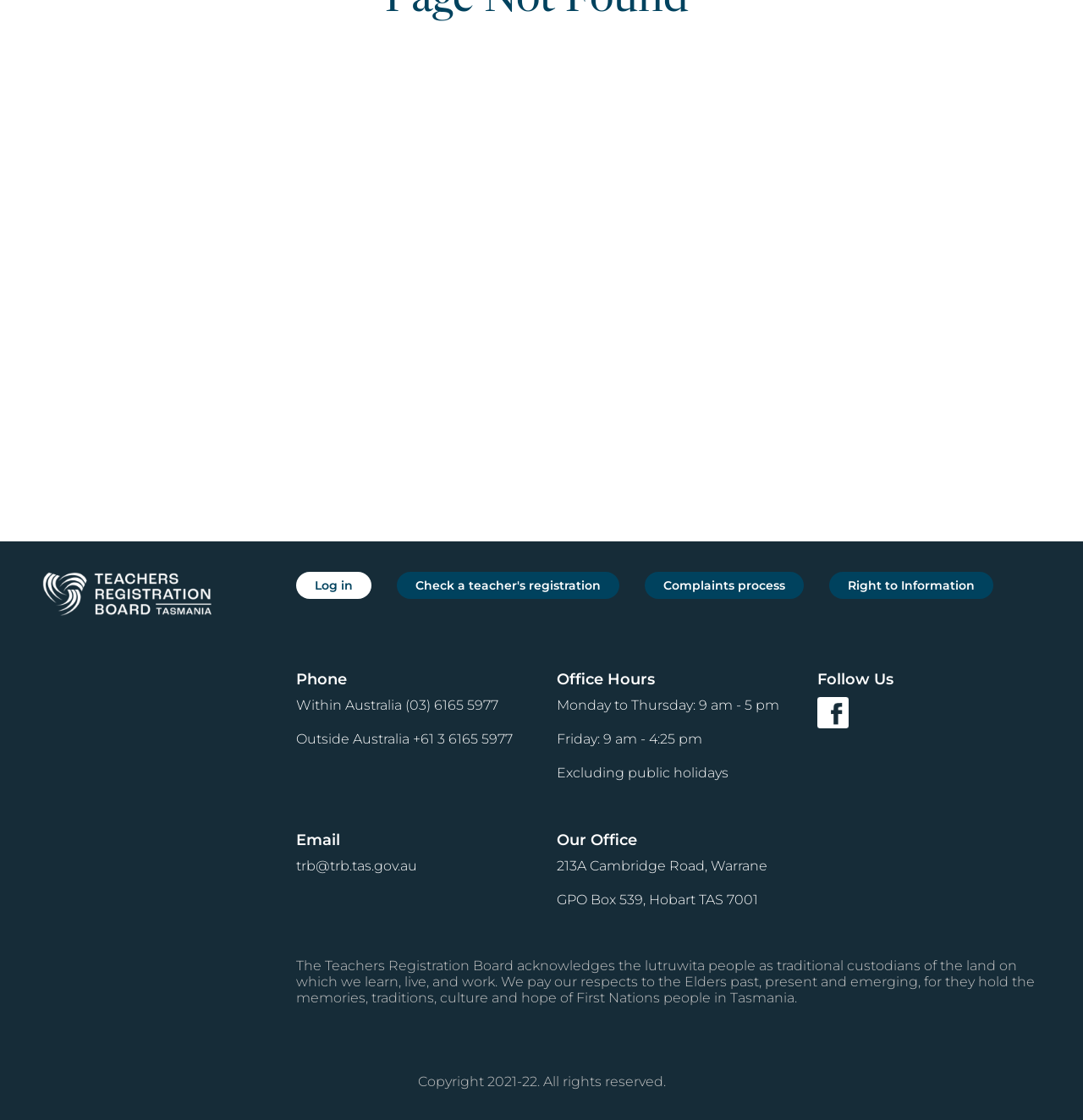Based on the provided description, "Right to Information", find the bounding box of the corresponding UI element in the screenshot.

[0.766, 0.511, 0.917, 0.535]